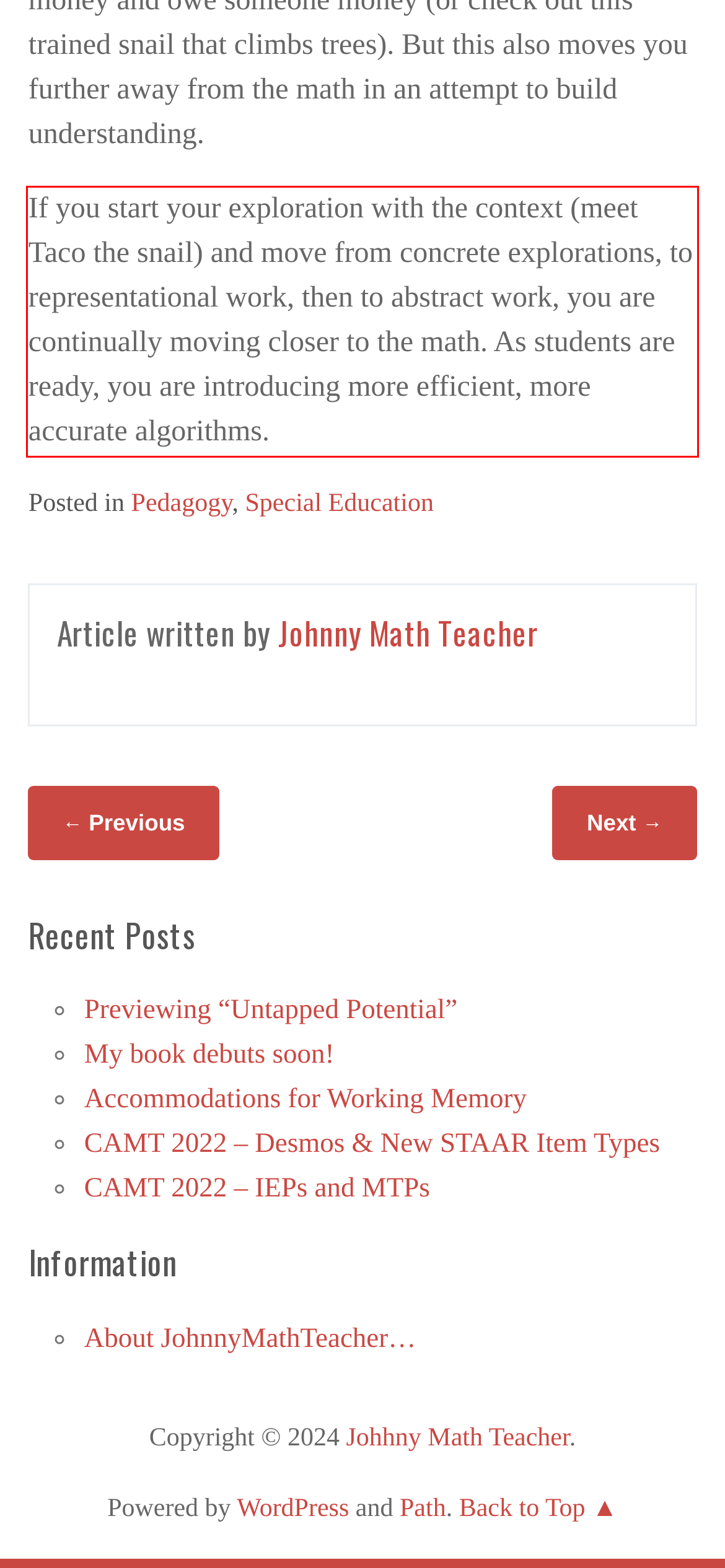In the screenshot of the webpage, find the red bounding box and perform OCR to obtain the text content restricted within this red bounding box.

If you start your exploration with the context (meet Taco the snail) and move from concrete explorations, to representational work, then to abstract work, you are continually moving closer to the math. As students are ready, you are introducing more efficient, more accurate algorithms.